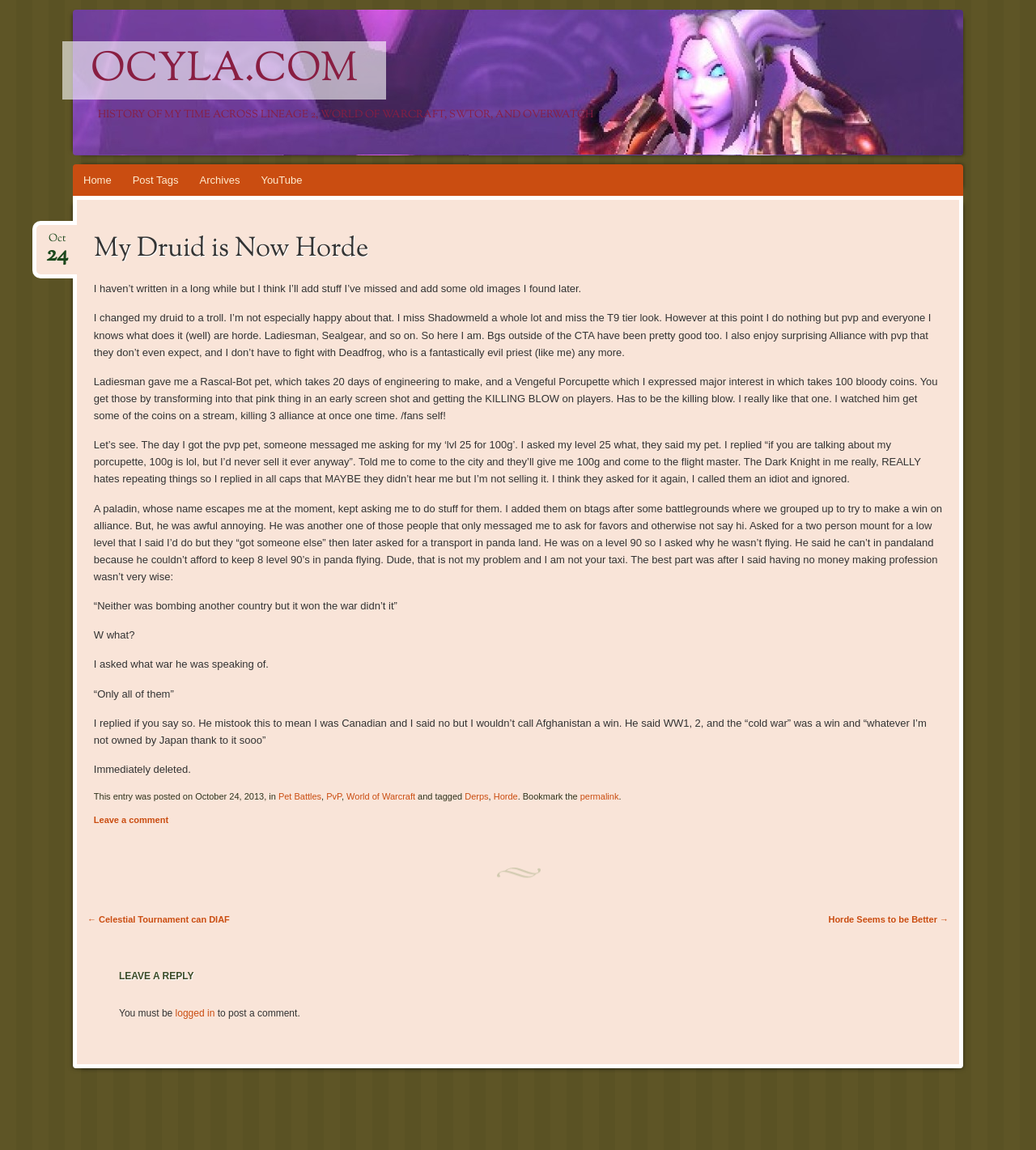Find and provide the bounding box coordinates for the UI element described here: "logged in". The coordinates should be given as four float numbers between 0 and 1: [left, top, right, bottom].

[0.169, 0.876, 0.207, 0.886]